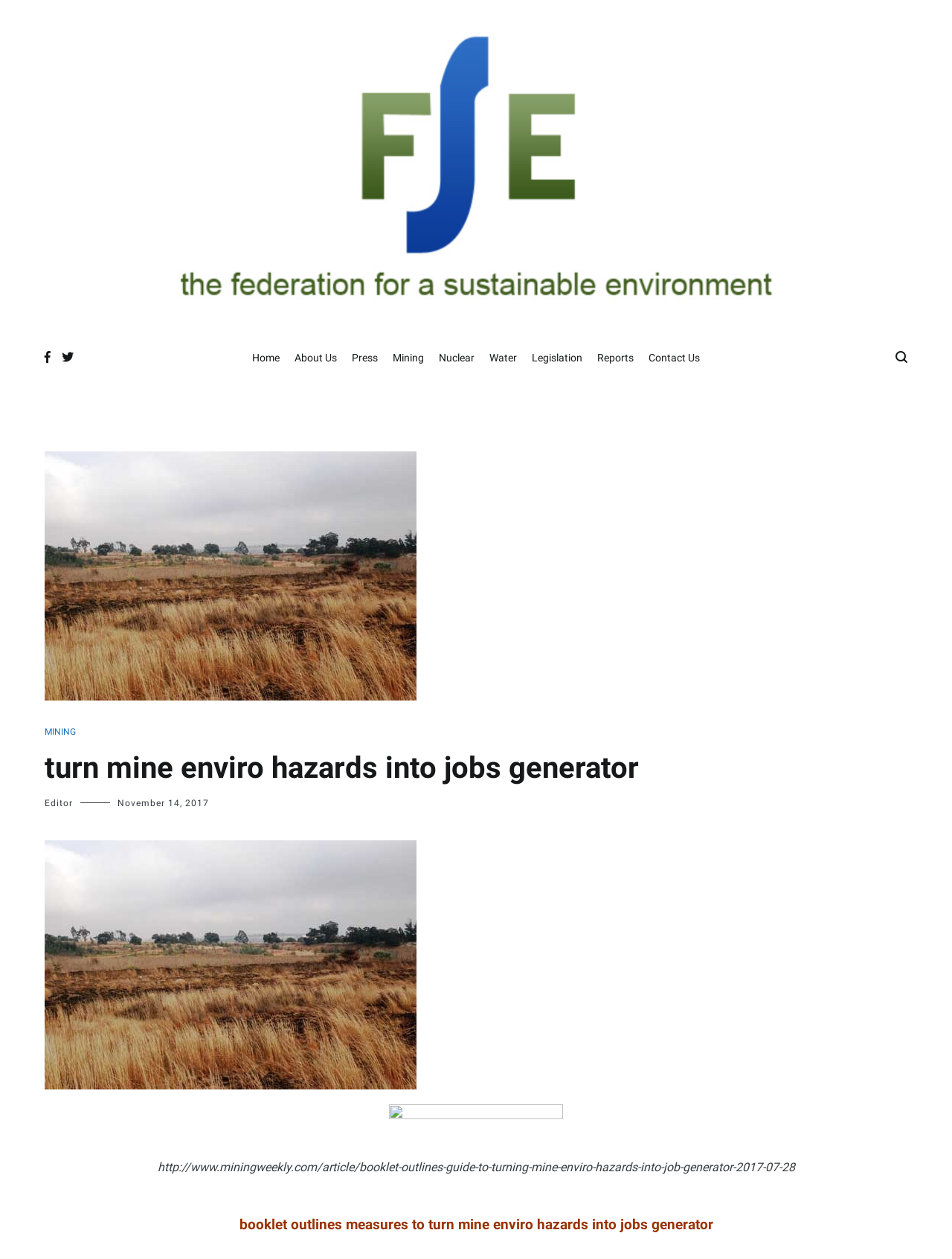Please use the details from the image to answer the following question comprehensively:
Who is the author of the article?

I found the answer by looking at the byline of the article, which says 'By: Ilan Solomons – Creamer Media Staff Writer'. This suggests that the author of the article is Ilan Solomons.